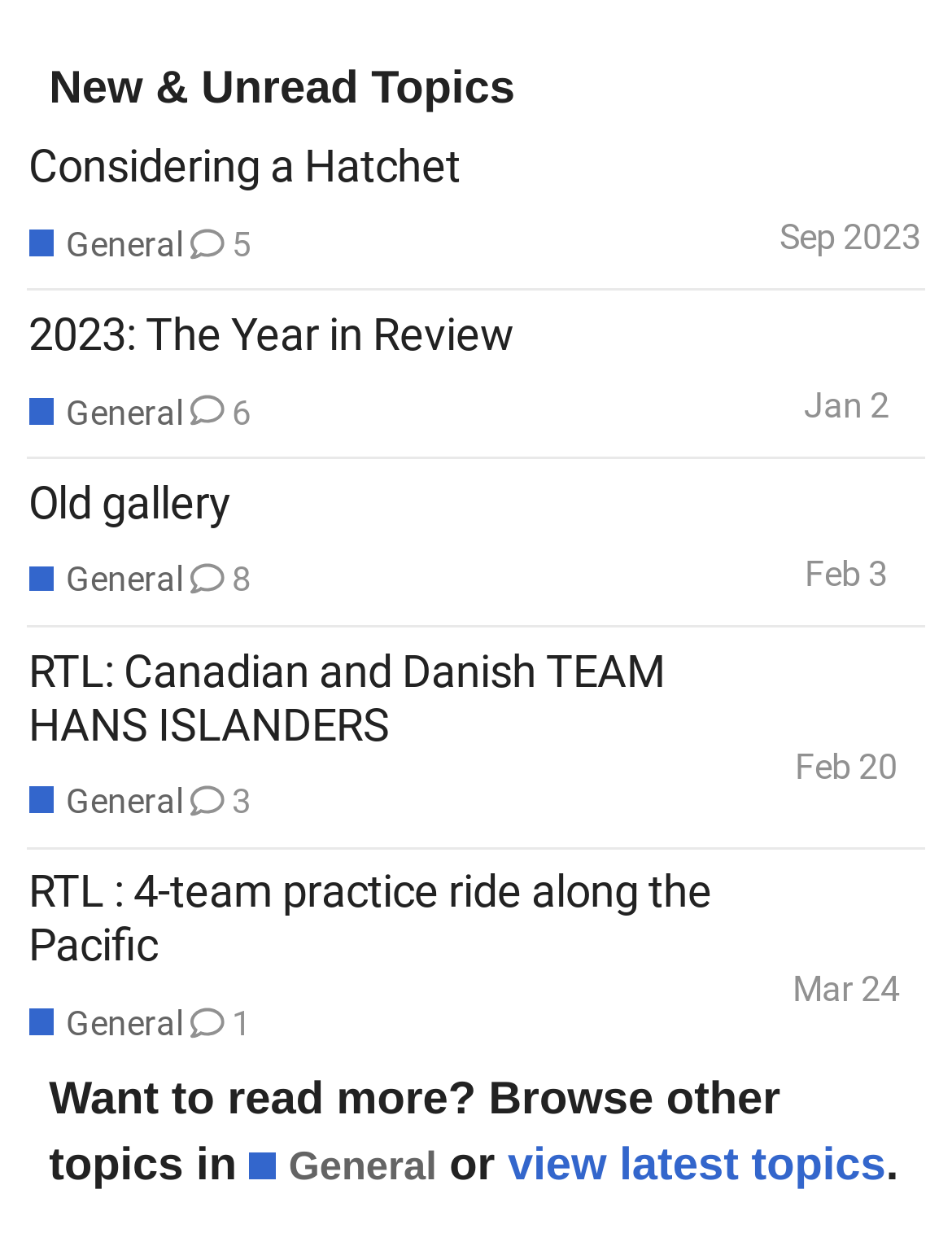Locate the bounding box coordinates of the element's region that should be clicked to carry out the following instruction: "Browse topics in General". The coordinates need to be four float numbers between 0 and 1, i.e., [left, top, right, bottom].

[0.262, 0.908, 0.459, 0.952]